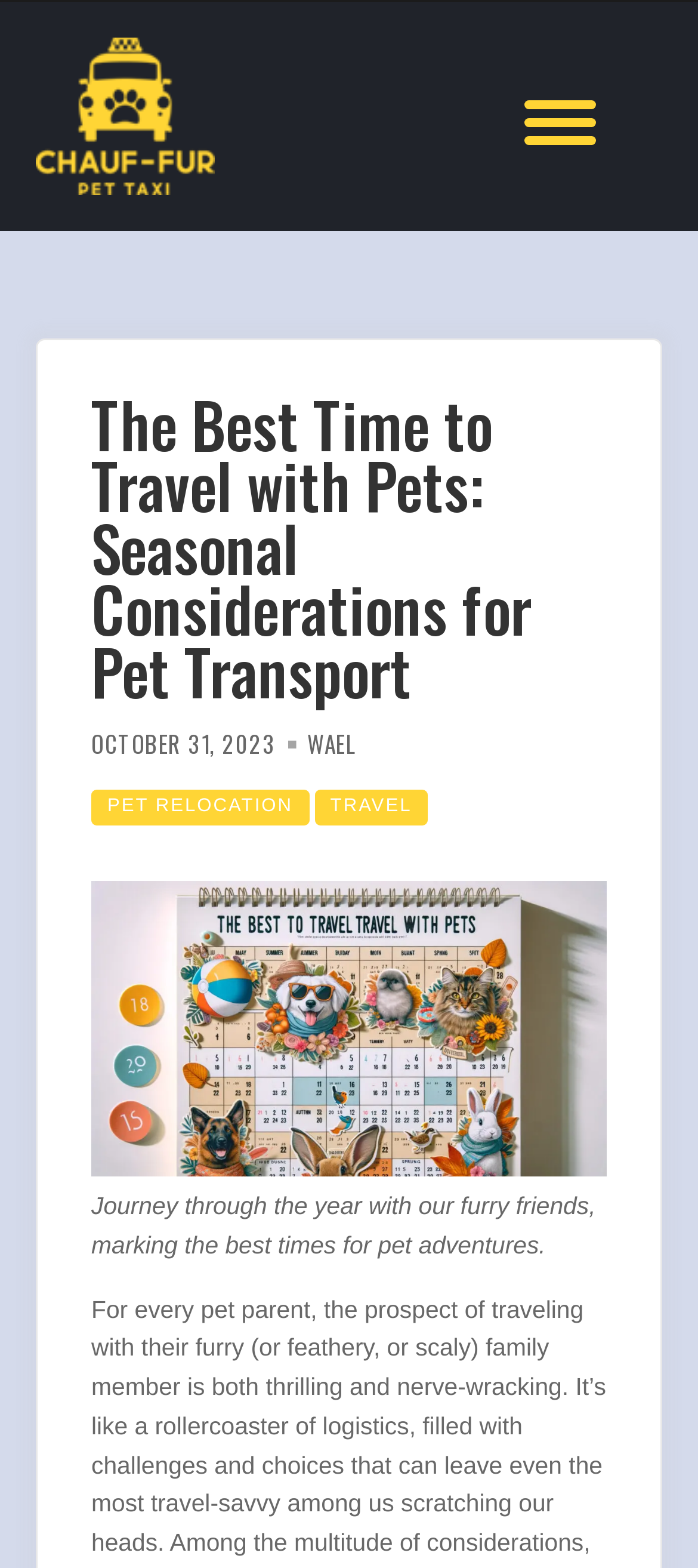What is the description of the image in the figure?
Using the image as a reference, deliver a detailed and thorough answer to the question.

The image in the figure is described as 'Calendar showcasing various pets in seasonal attire, such as a dog with sunglasses in summer and a cat with autumn flowers'.